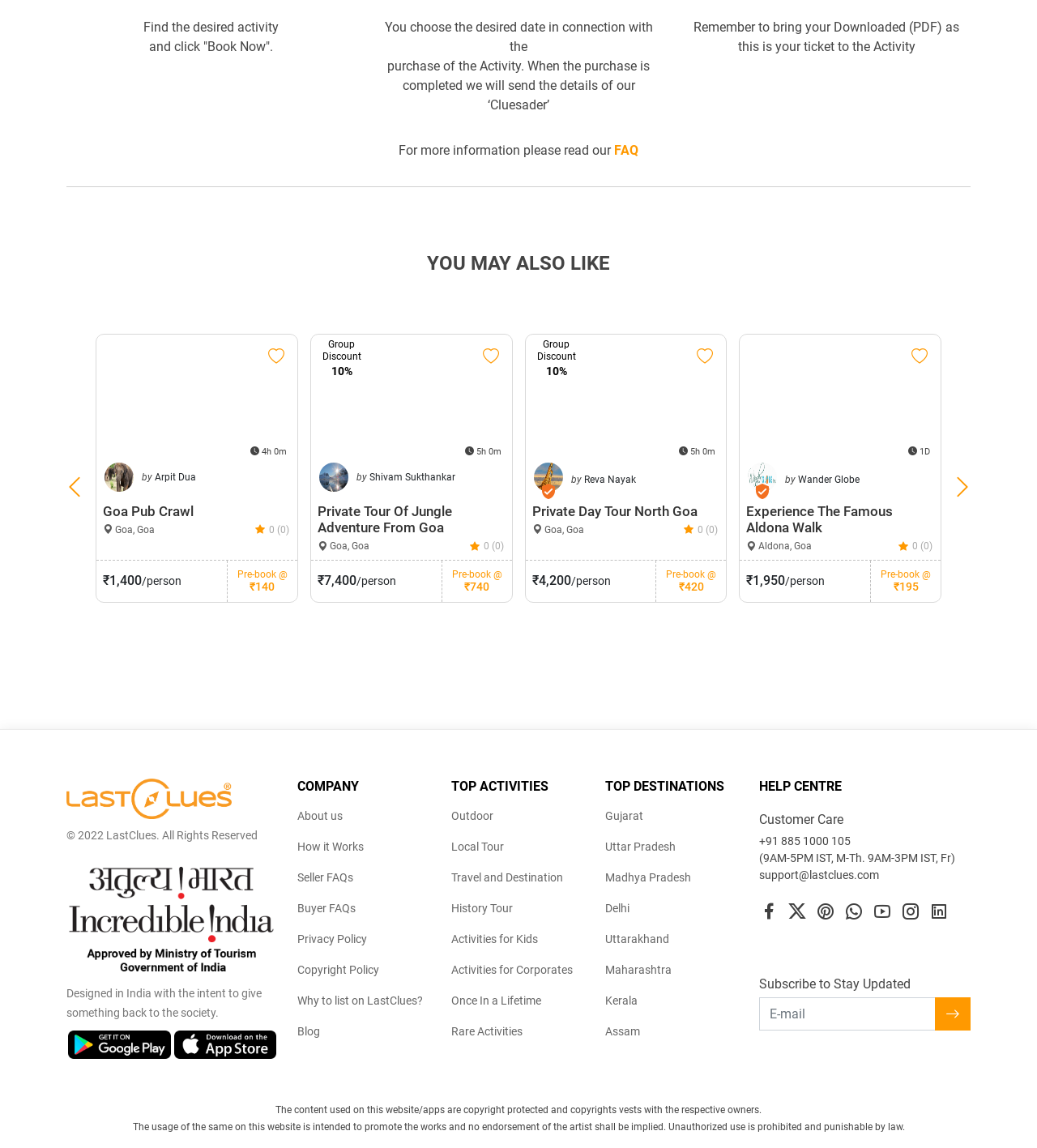What is the price of the 'Goa Pub Crawl' activity? Observe the screenshot and provide a one-word or short phrase answer.

₹1,400/person